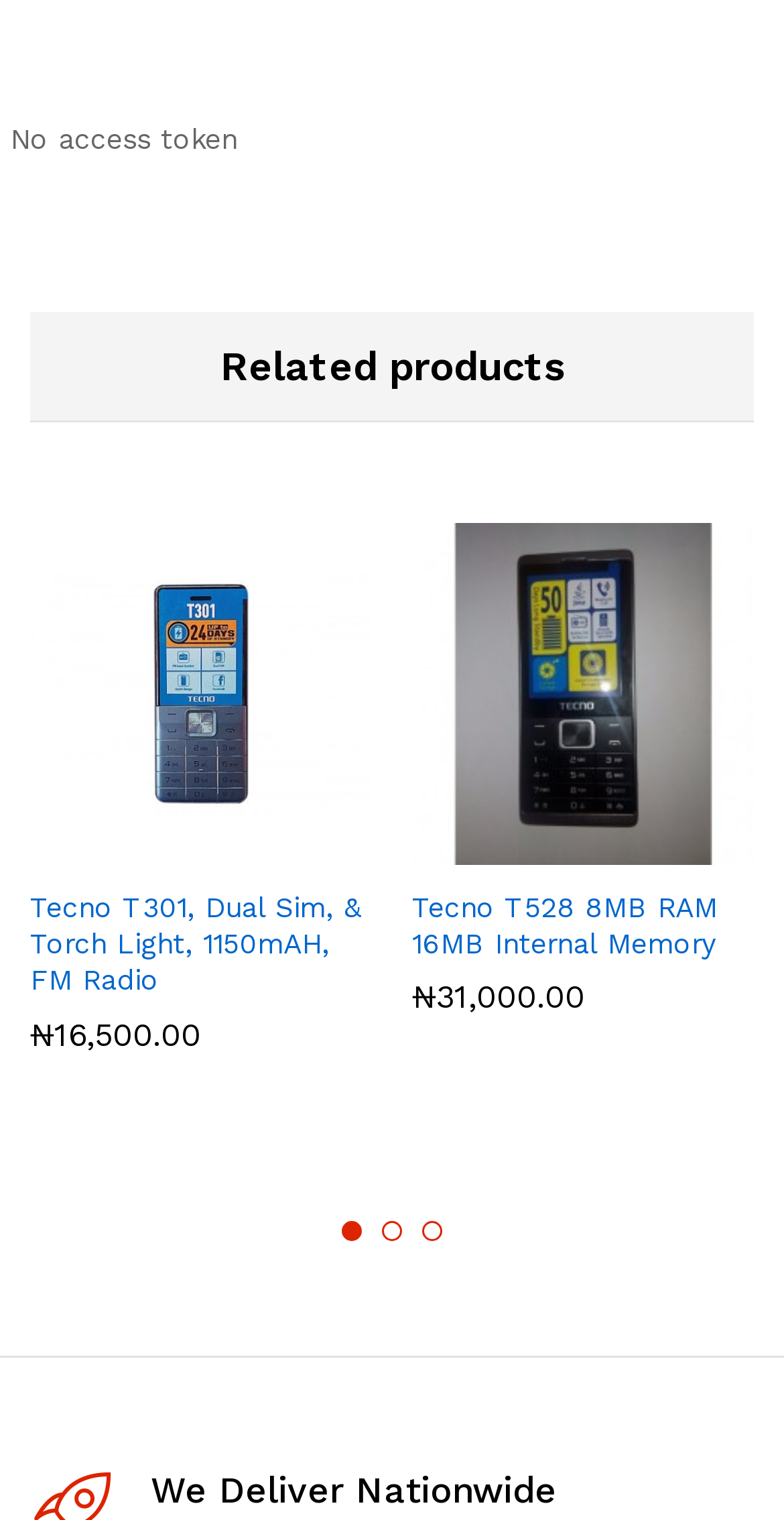What is the message at the bottom of the page?
Please answer the question with a detailed response using the information from the screenshot.

I looked at the bottom of the page and found a heading that says 'We Deliver Nationwide'.